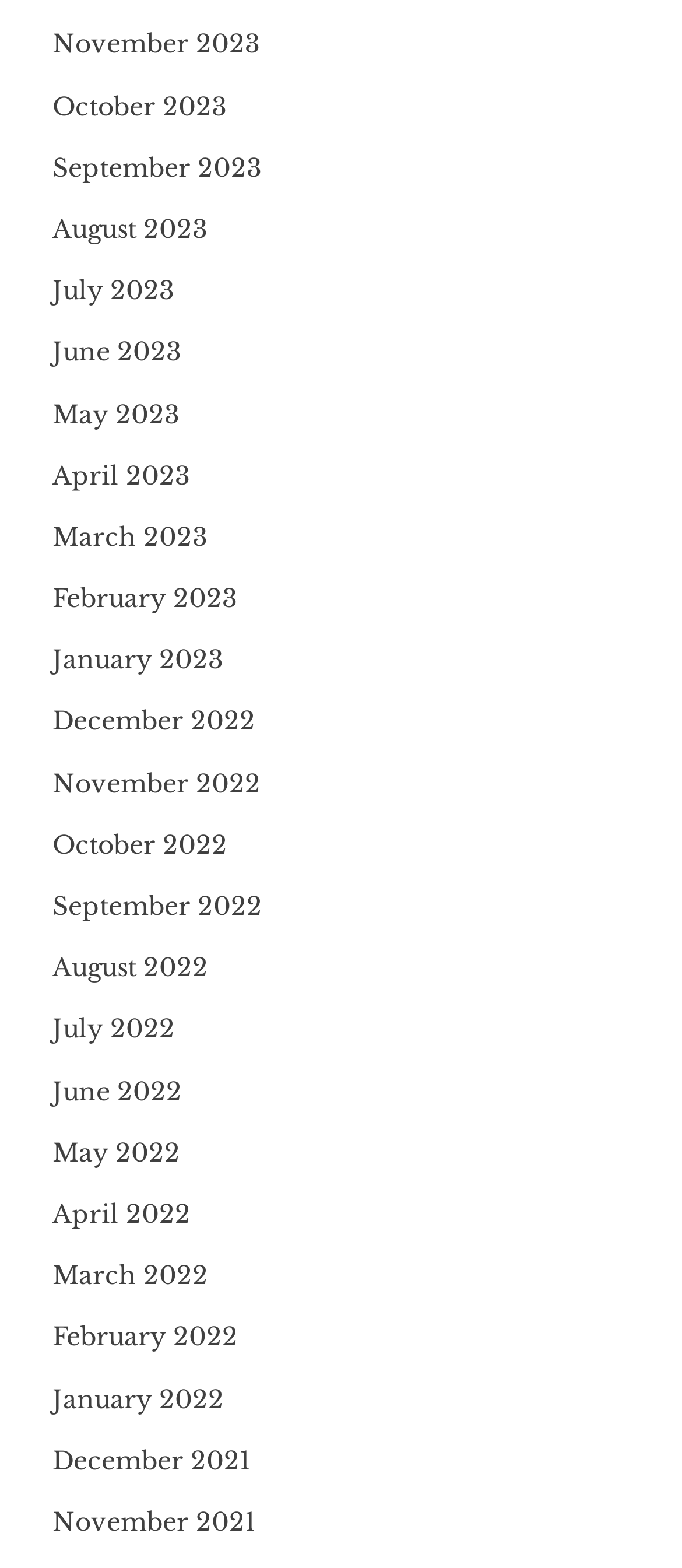Are the months listed in chronological order?
Please provide a single word or phrase as your answer based on the screenshot.

yes